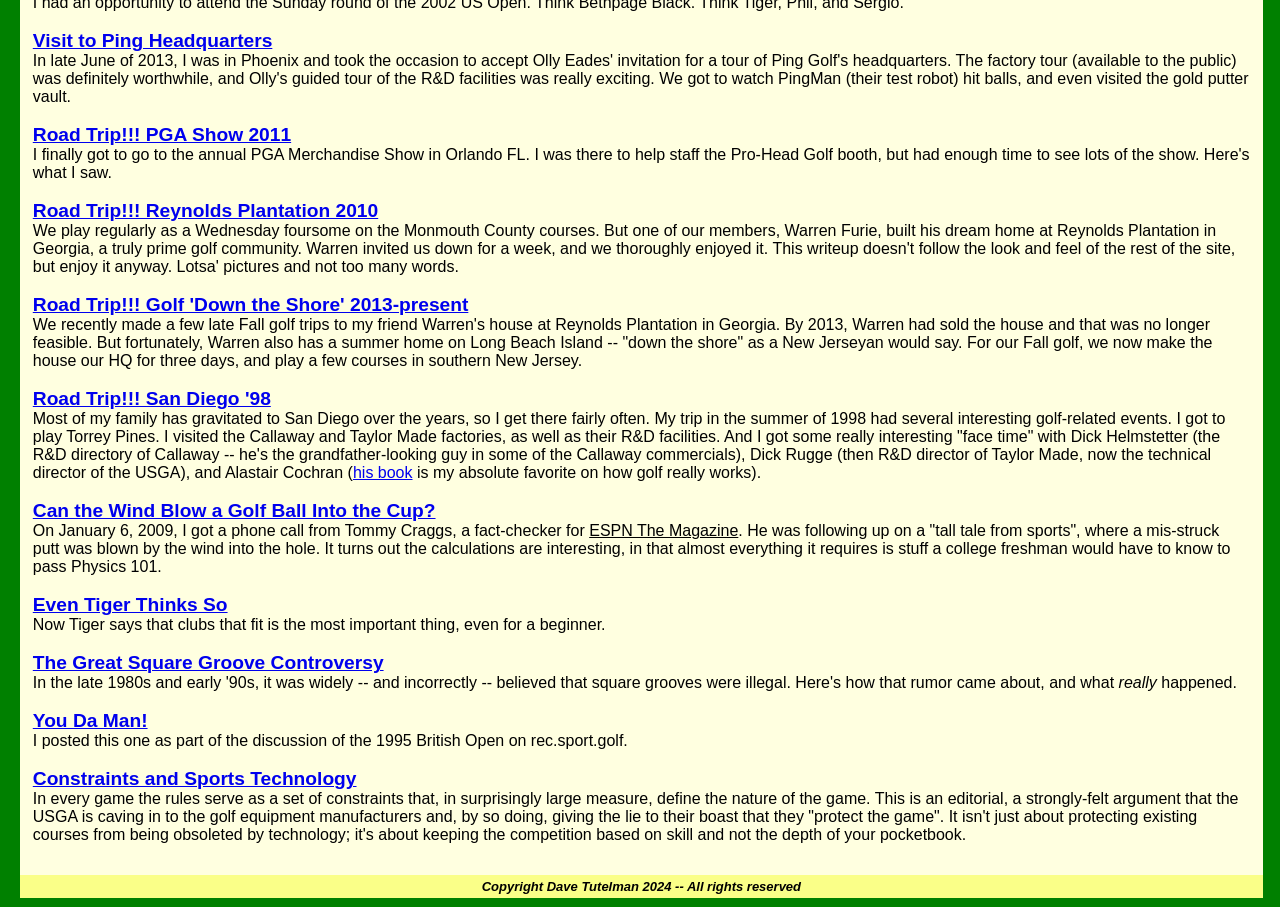Using the description "Road Trip!!! San Diego '98", predict the bounding box of the relevant HTML element.

[0.026, 0.432, 0.212, 0.45]